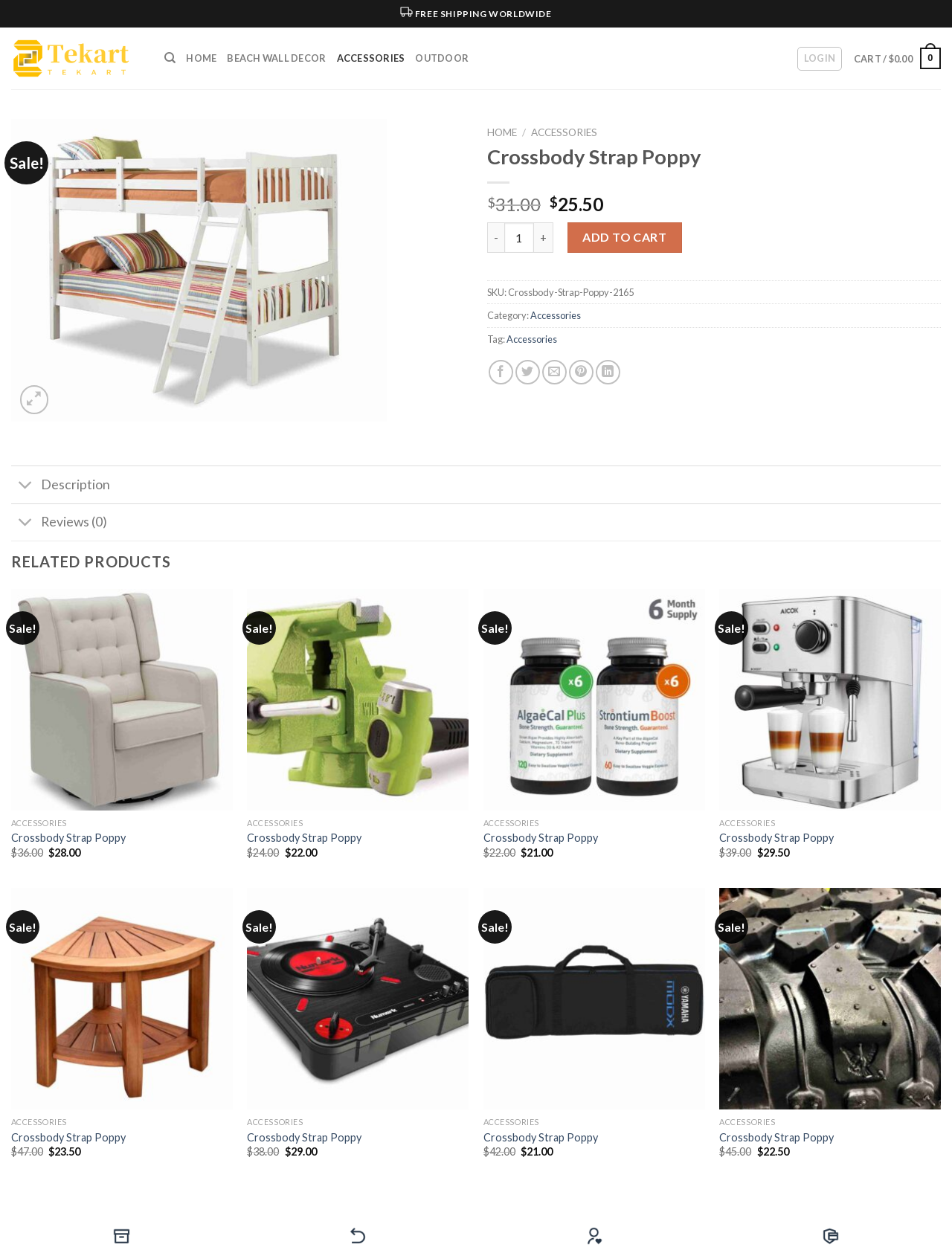Mark the bounding box of the element that matches the following description: "Cart / $0.00 0".

[0.897, 0.03, 0.988, 0.063]